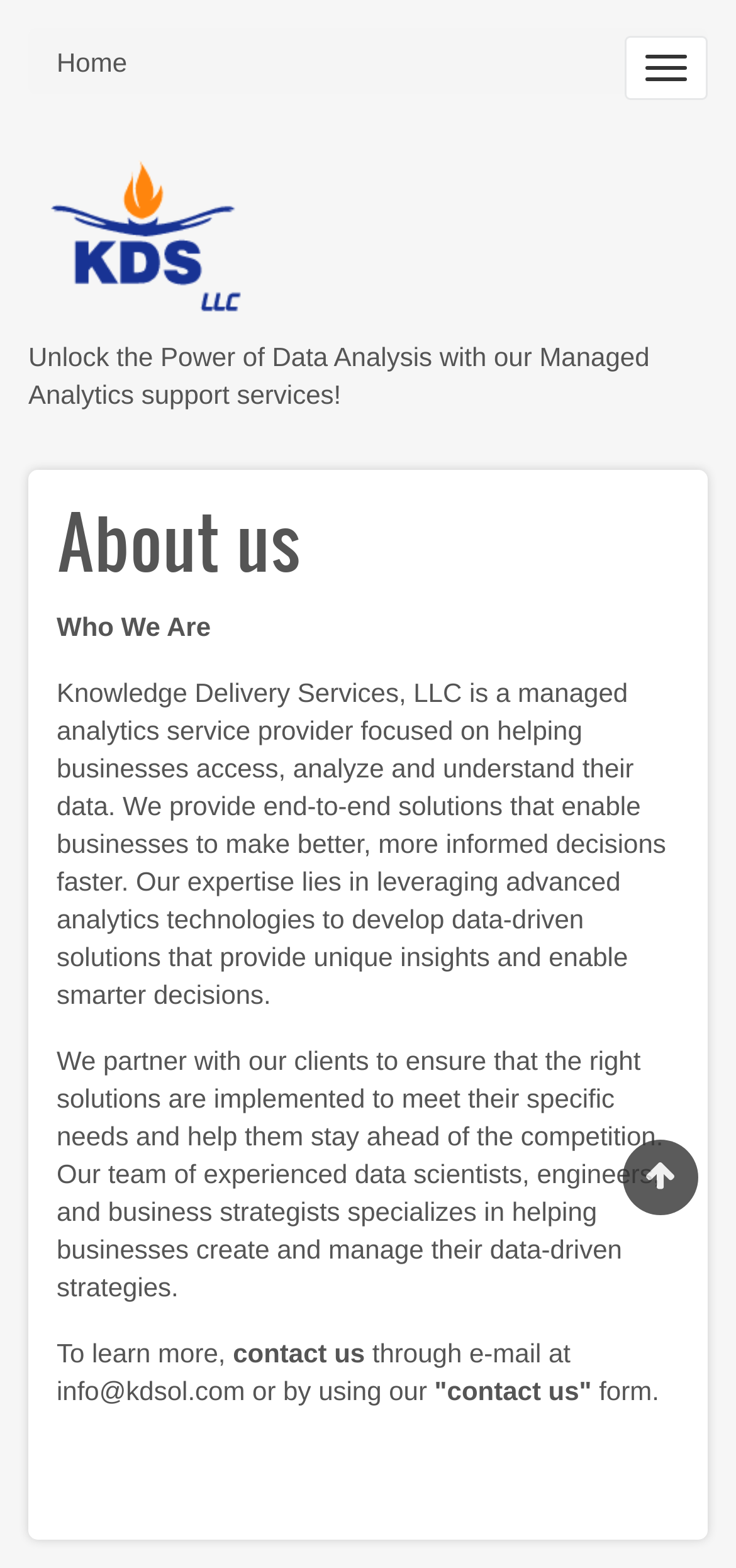Based on the visual content of the image, answer the question thoroughly: What is the company's goal for its clients?

According to the webpage, the company partners with its clients to ensure that the right solutions are implemented to meet their specific needs and help them stay ahead of the competition.